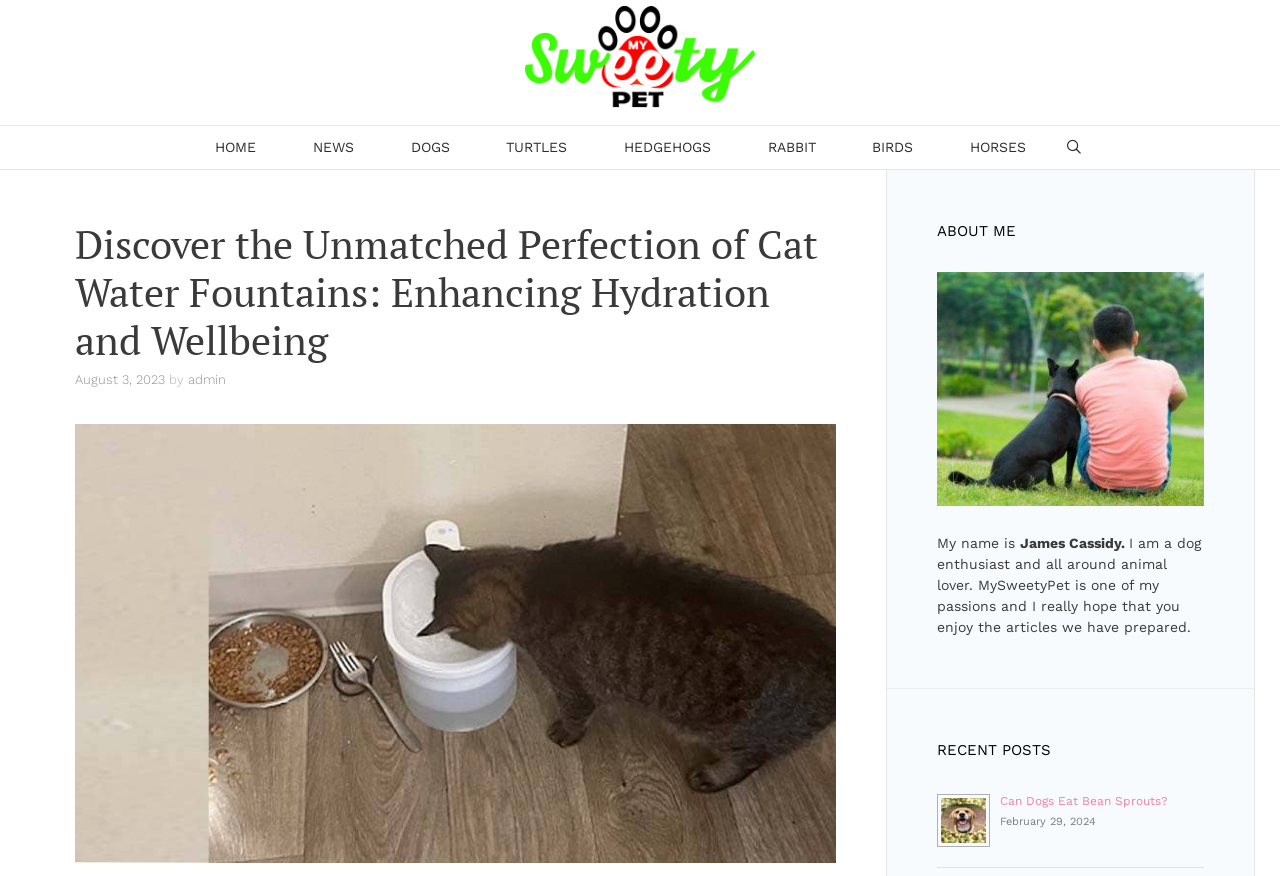Who is the author of the article?
Respond with a short answer, either a single word or a phrase, based on the image.

admin